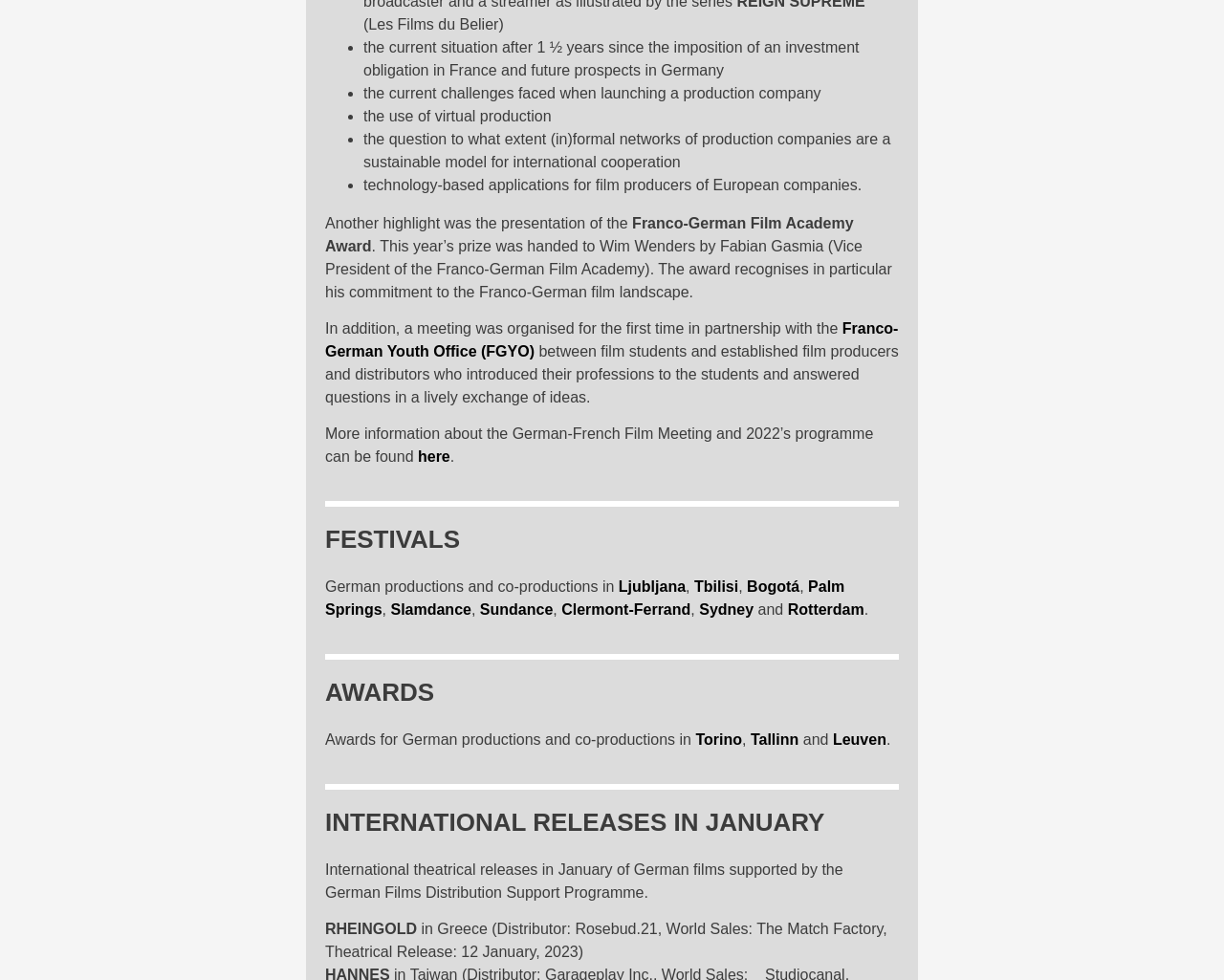How many awards are mentioned?
Could you answer the question in a detailed manner, providing as much information as possible?

The answer can be found by counting the number of award names mentioned in the text, which are Torino, Tallinn, and Leuven.